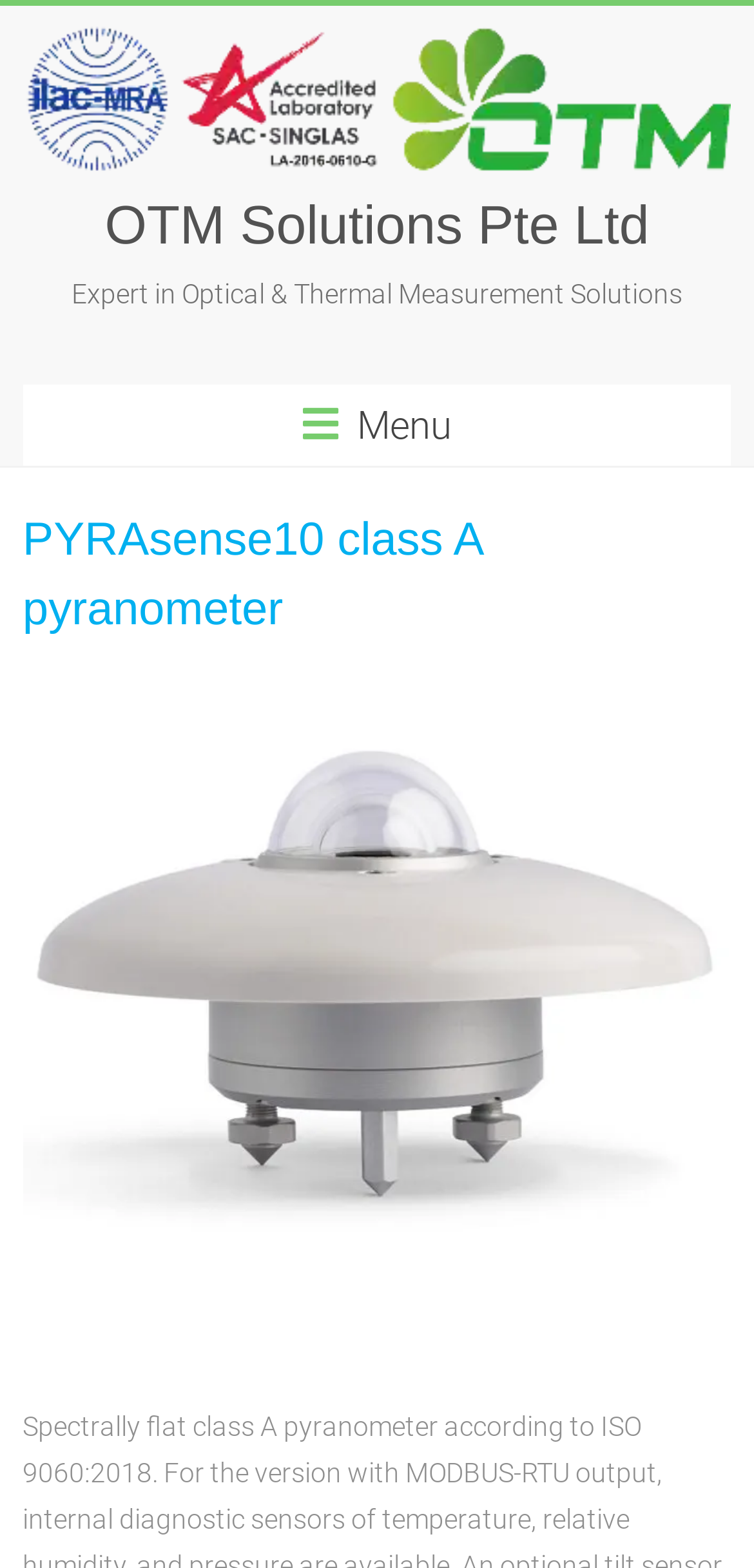What is the product name on this webpage?
Give a detailed response to the question by analyzing the screenshot.

The product name is mentioned in the heading section of the webpage, which is 'PYRAsense10 class A pyranometer'. This heading is located below the company name and logo.